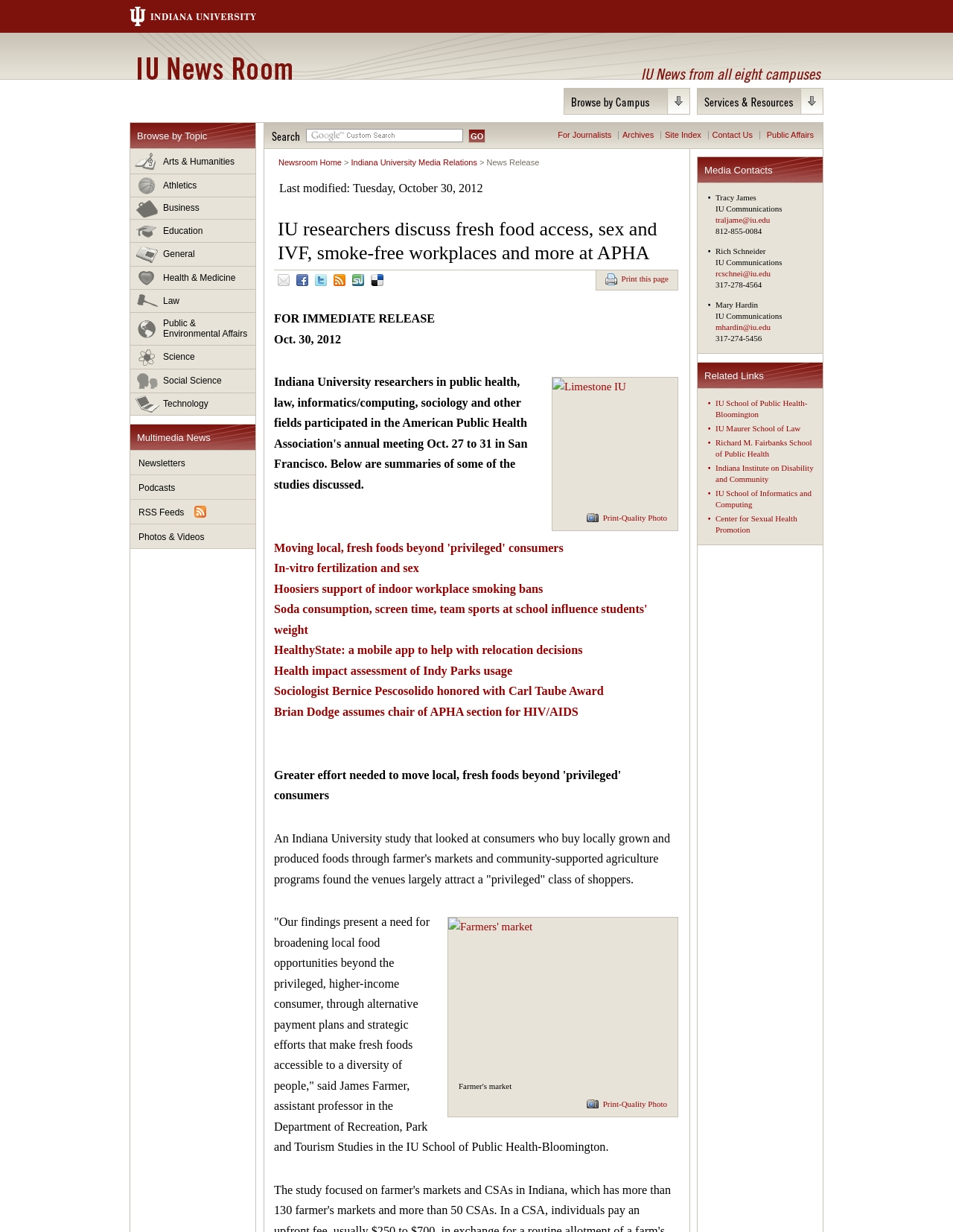What is the name of the university?
Please provide a comprehensive answer based on the visual information in the image.

I found the answer by looking at the top-left corner of the webpage, where it says 'IU researchers discuss fresh food access, sex and IVF, smoke-free workplaces and more at APHA: IU News Room: Indiana University'. The 'IU' in the title refers to Indiana University.